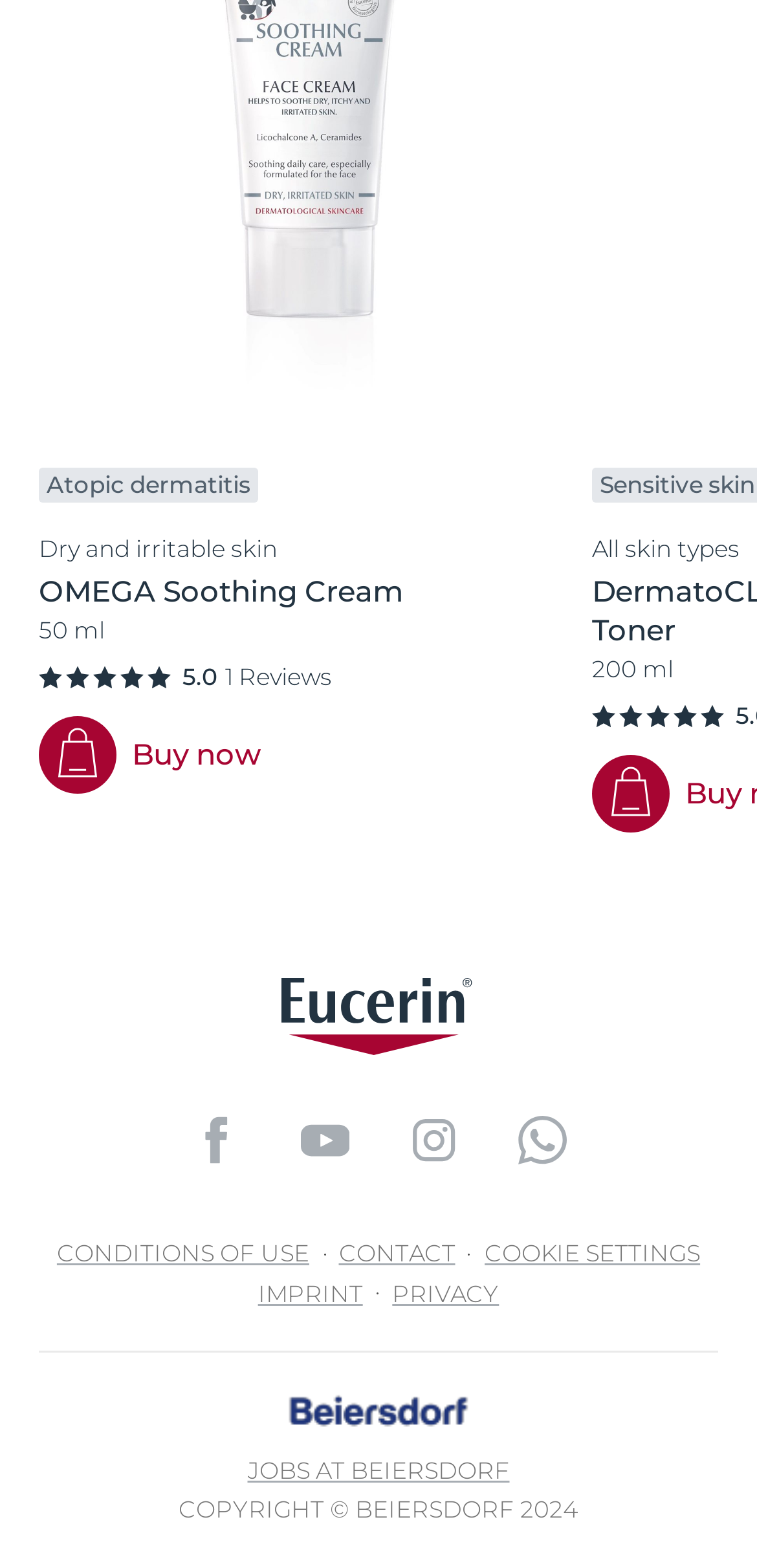Please identify the bounding box coordinates of the element I need to click to follow this instruction: "Click the Beiersdorf logo".

[0.377, 0.888, 0.623, 0.912]